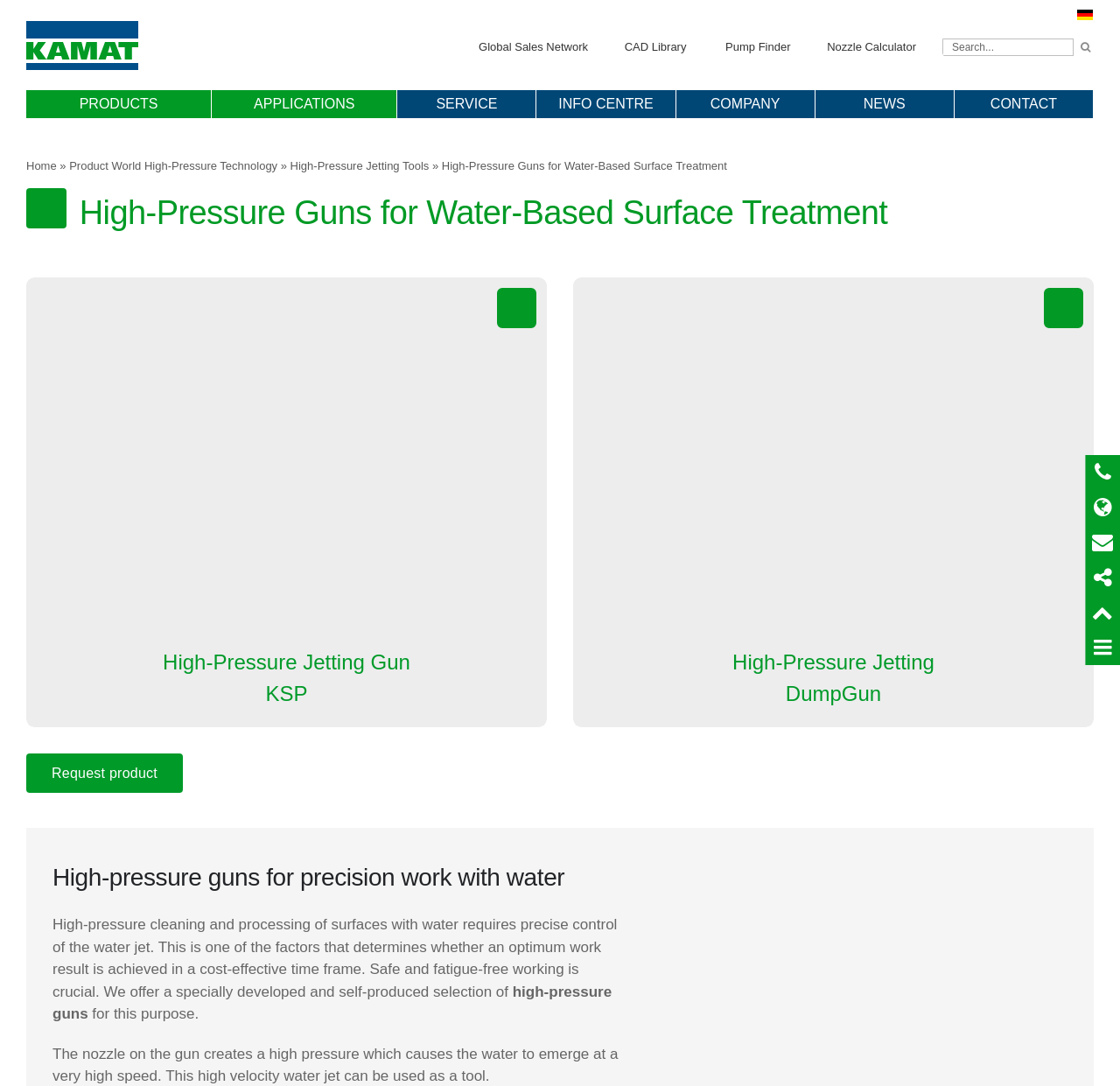Look at the image and answer the question in detail:
What can be used as a tool?

According to the webpage, the high velocity water jet can be used as a tool. This is stated in the text that describes the functionality of the high-pressure guns, which says 'This high velocity water jet can be used as a tool.'